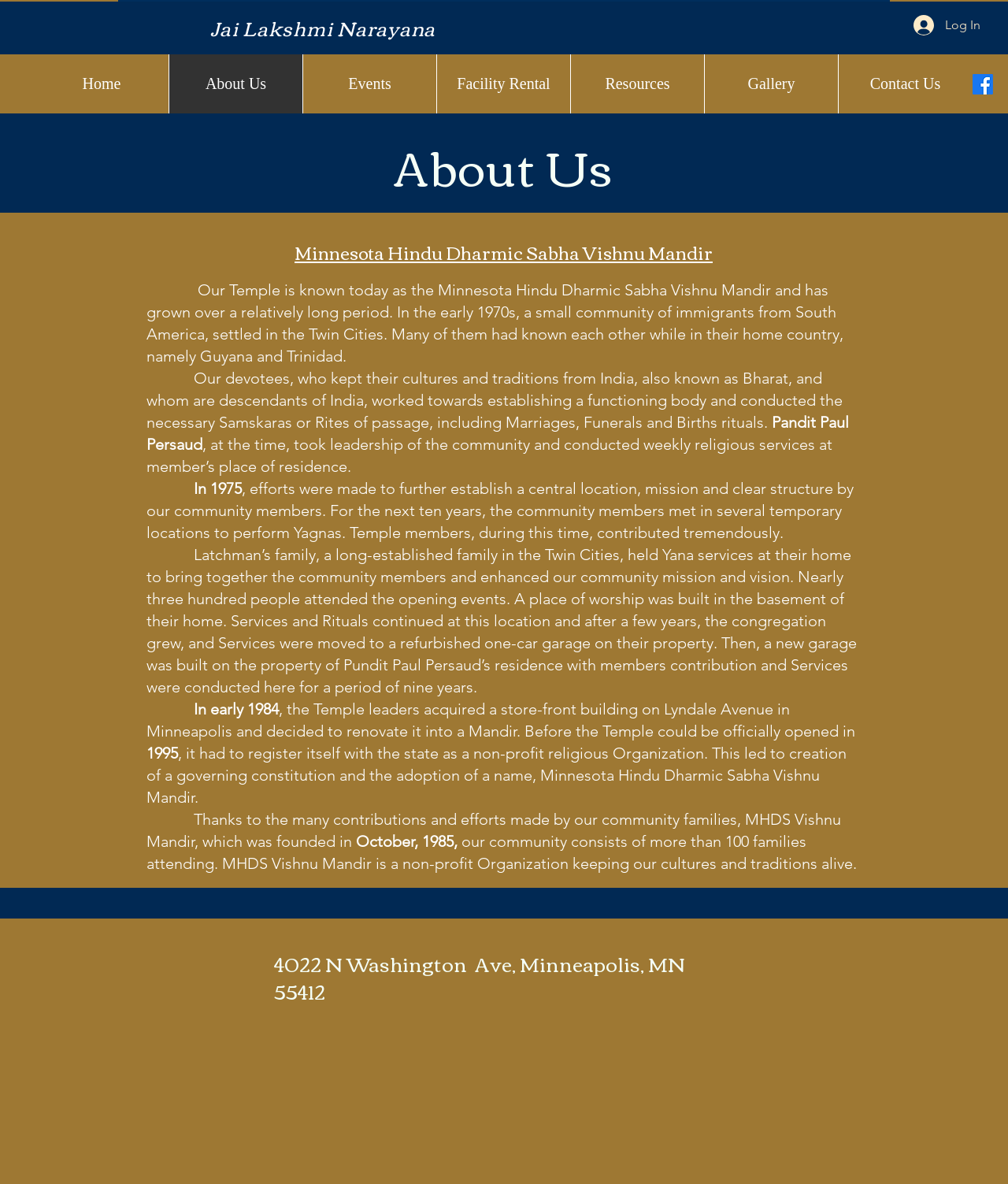Find the bounding box coordinates for the area that must be clicked to perform this action: "Click the Log In button".

[0.895, 0.009, 0.984, 0.034]